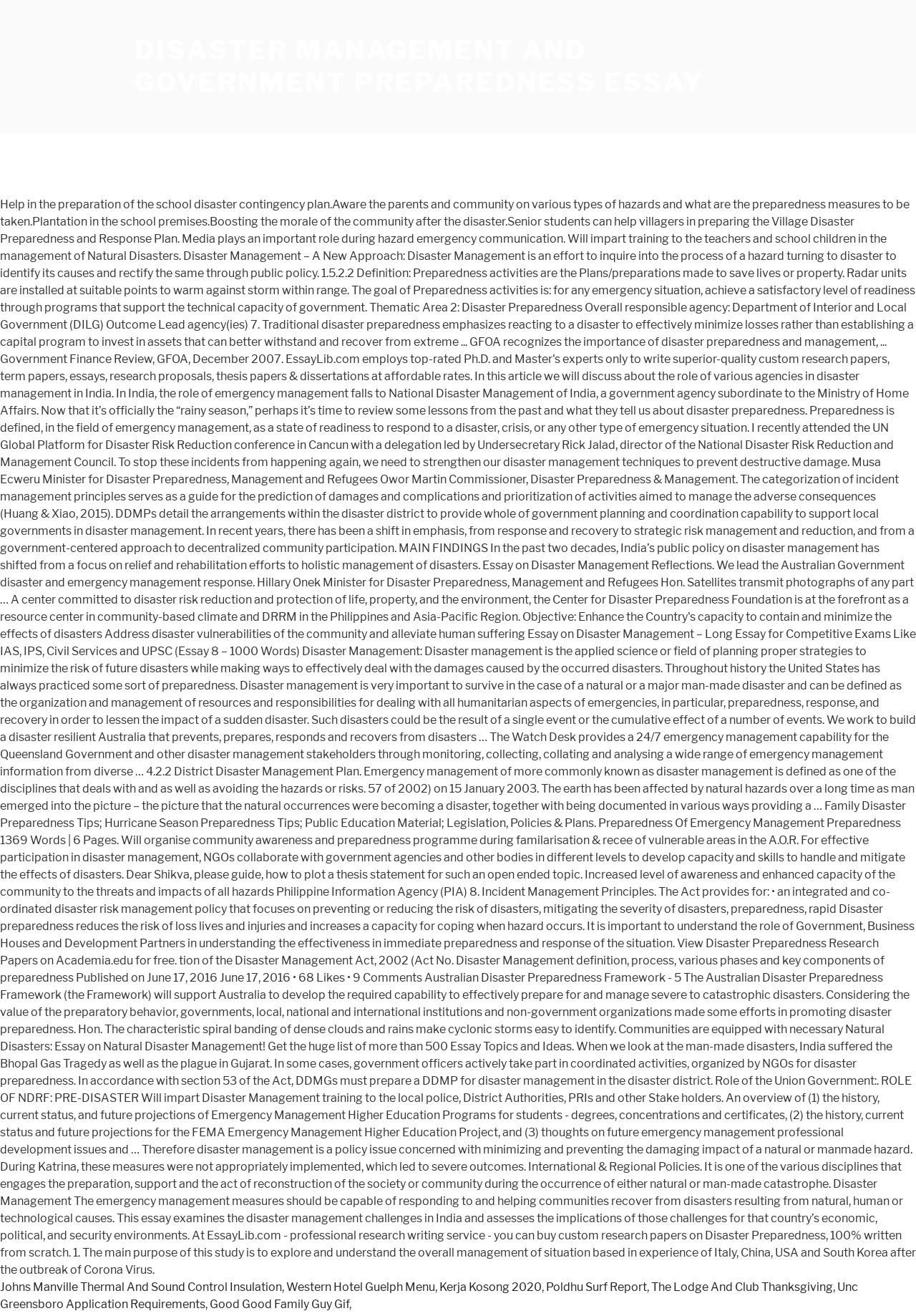Provide a one-word or one-phrase answer to the question:
Is the webpage focused on a specific essay?

Yes